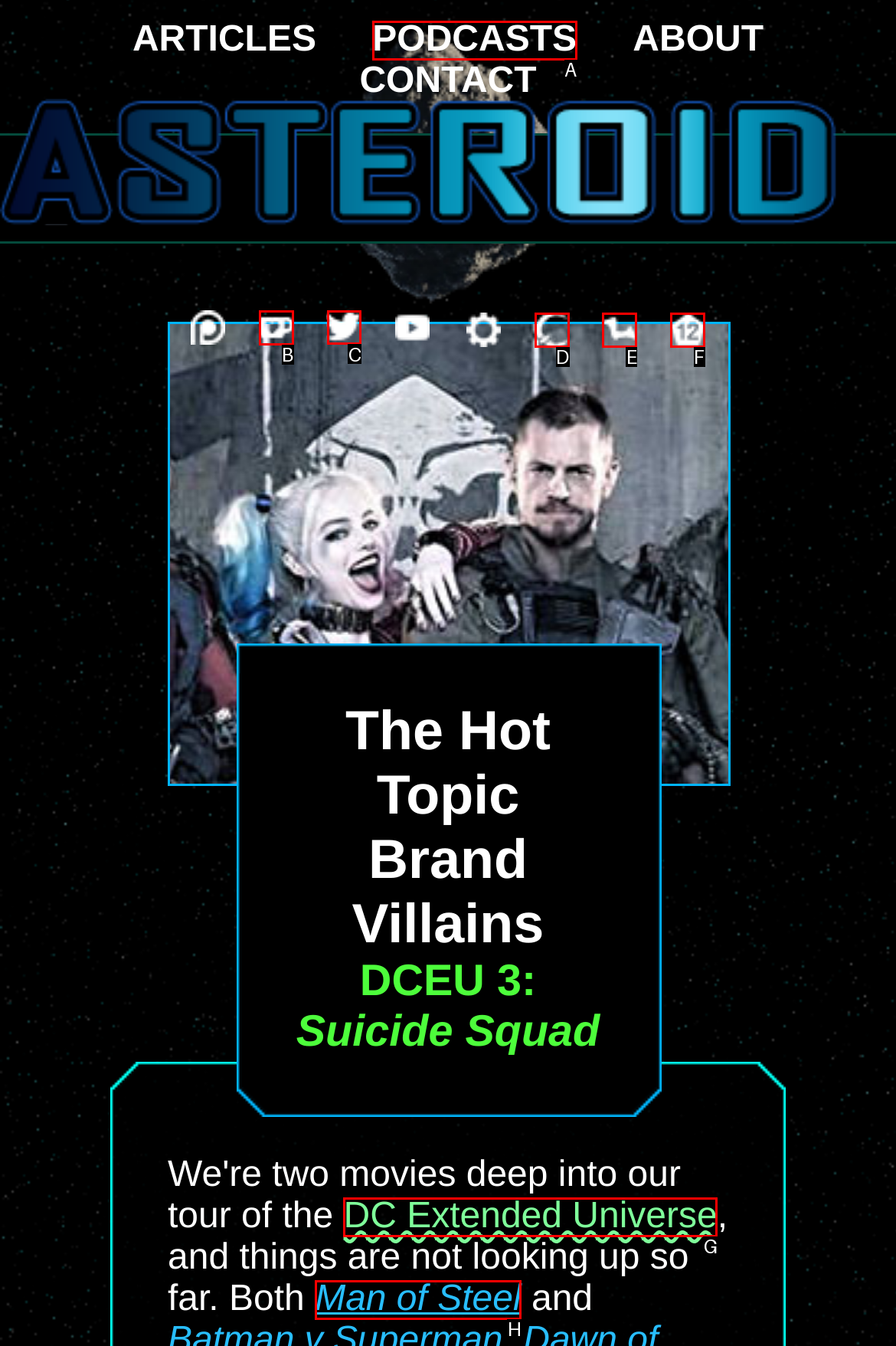Determine the letter of the UI element that will complete the task: View the Games category
Reply with the corresponding letter.

None